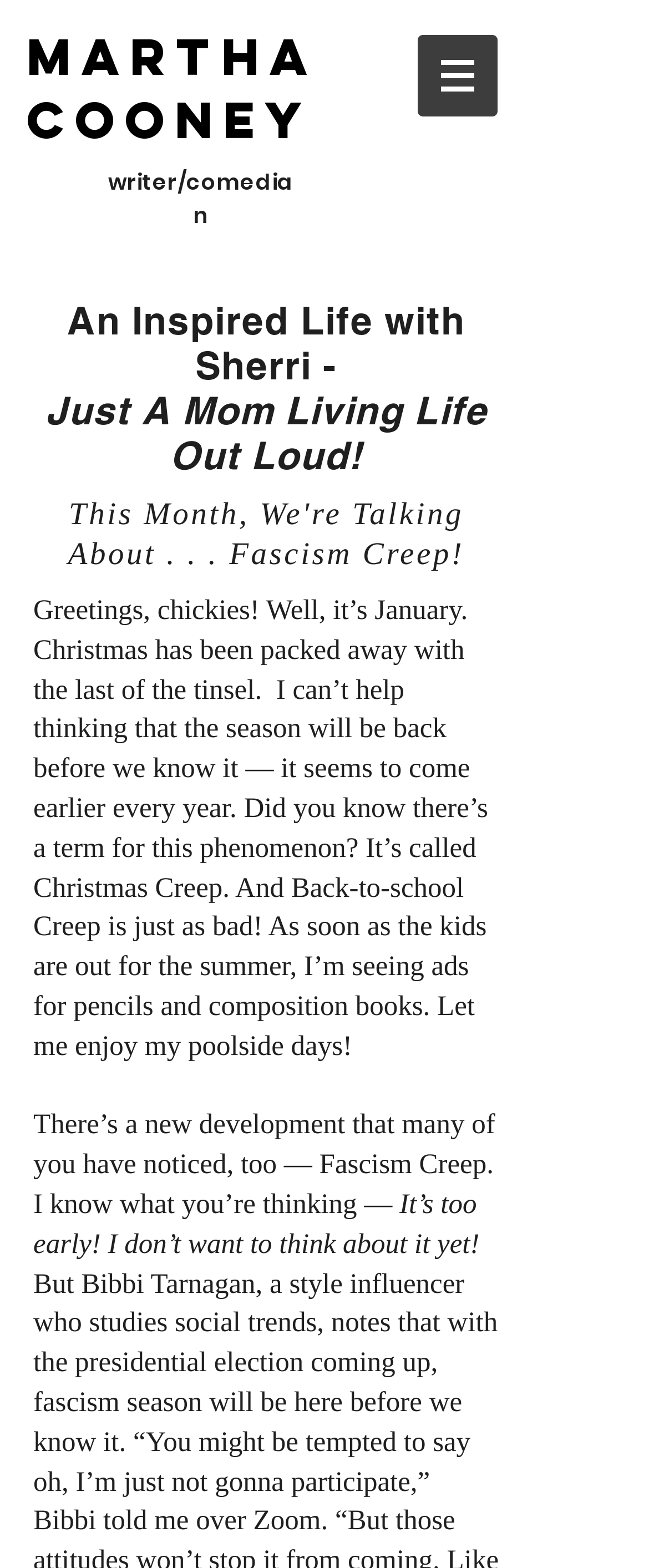What is the name of the site?
Answer the question in as much detail as possible.

The root element of the webpage has a text 'Fascism Creep | Mysite', which implies that 'Mysite' is the name of the site.